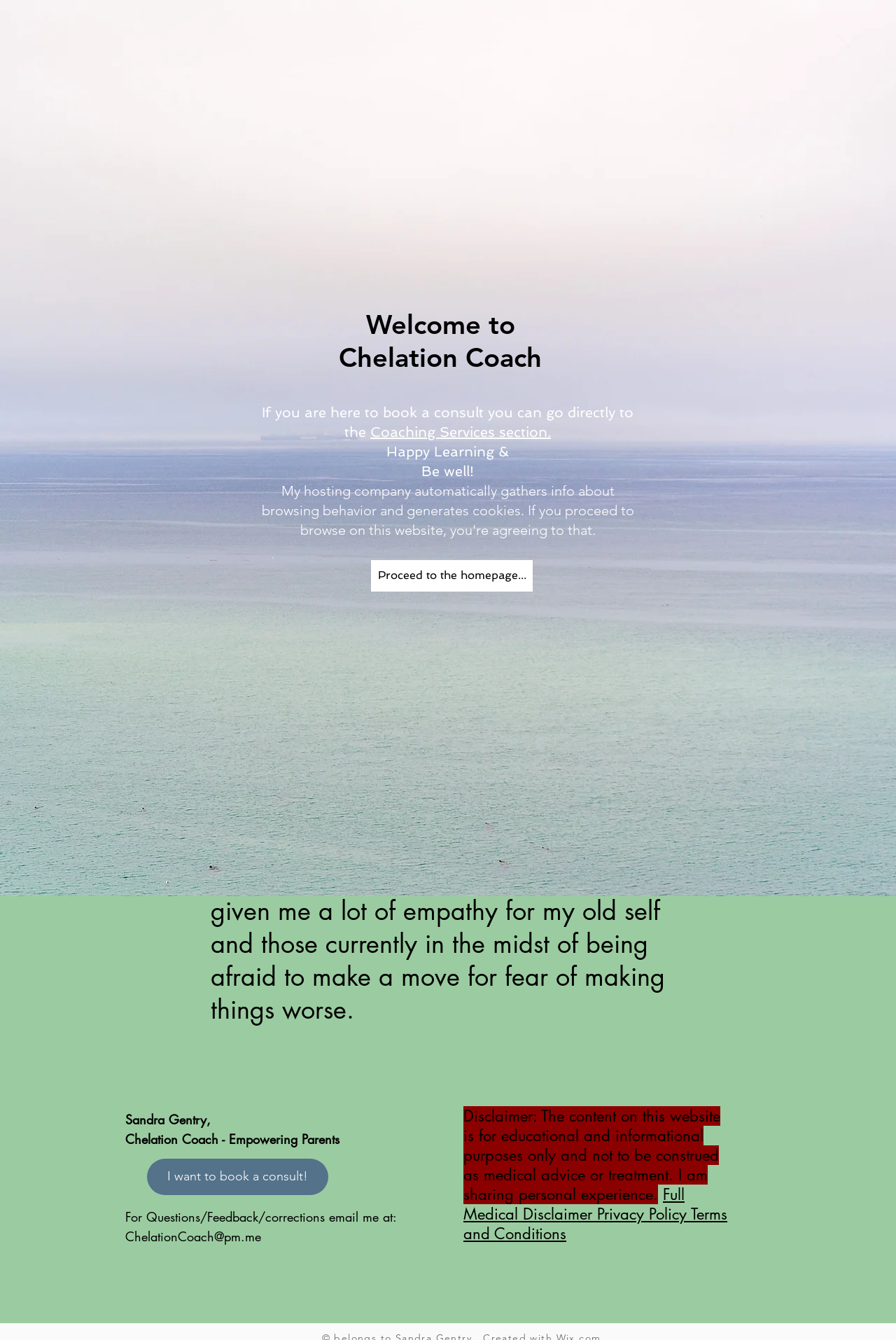Please indicate the bounding box coordinates for the clickable area to complete the following task: "Go to Coaching Services". The coordinates should be specified as four float numbers between 0 and 1, i.e., [left, top, right, bottom].

[0.364, 0.032, 0.543, 0.097]